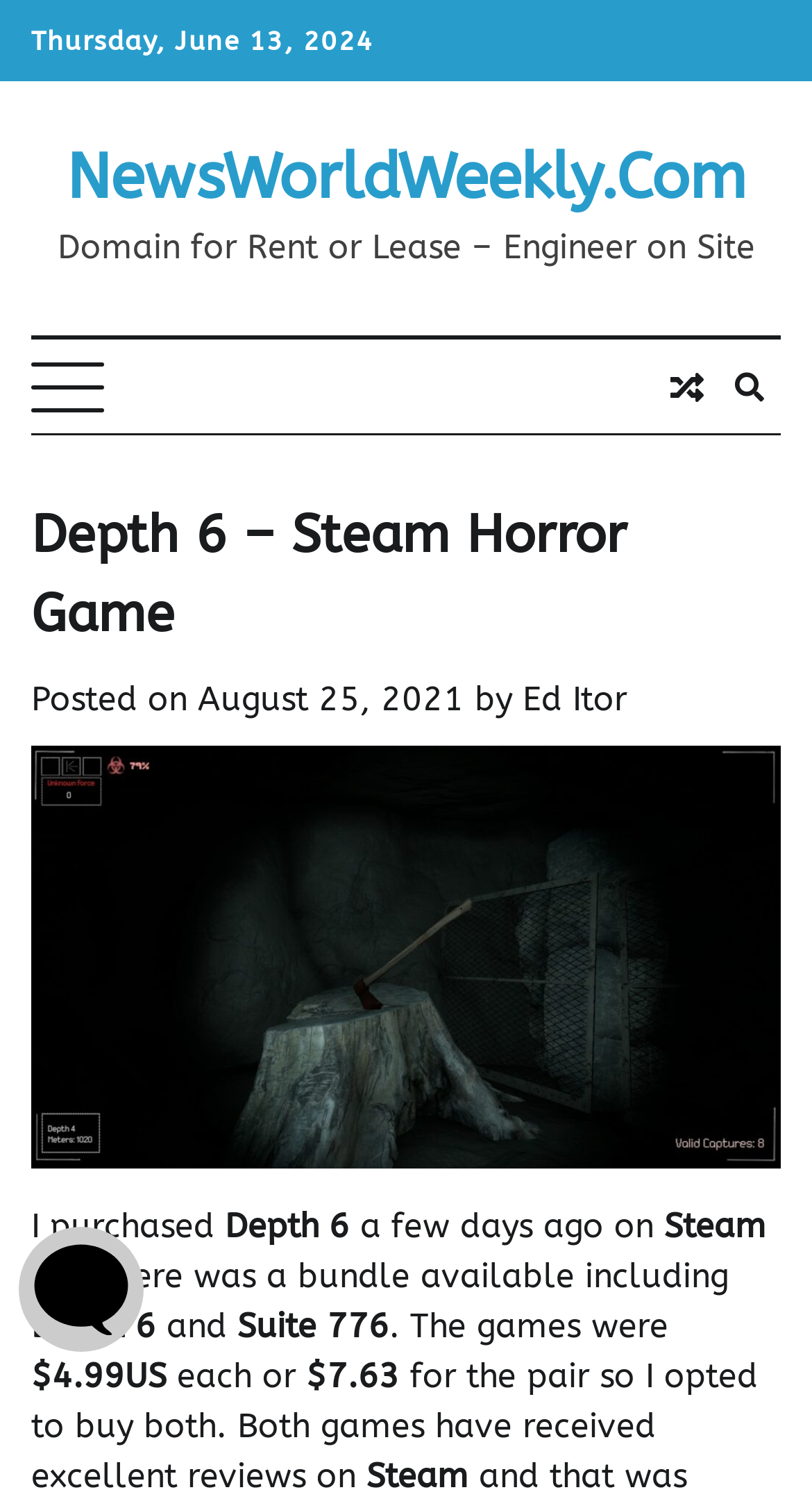Can you extract the primary headline text from the webpage?

Depth 6 – Steam Horror Game